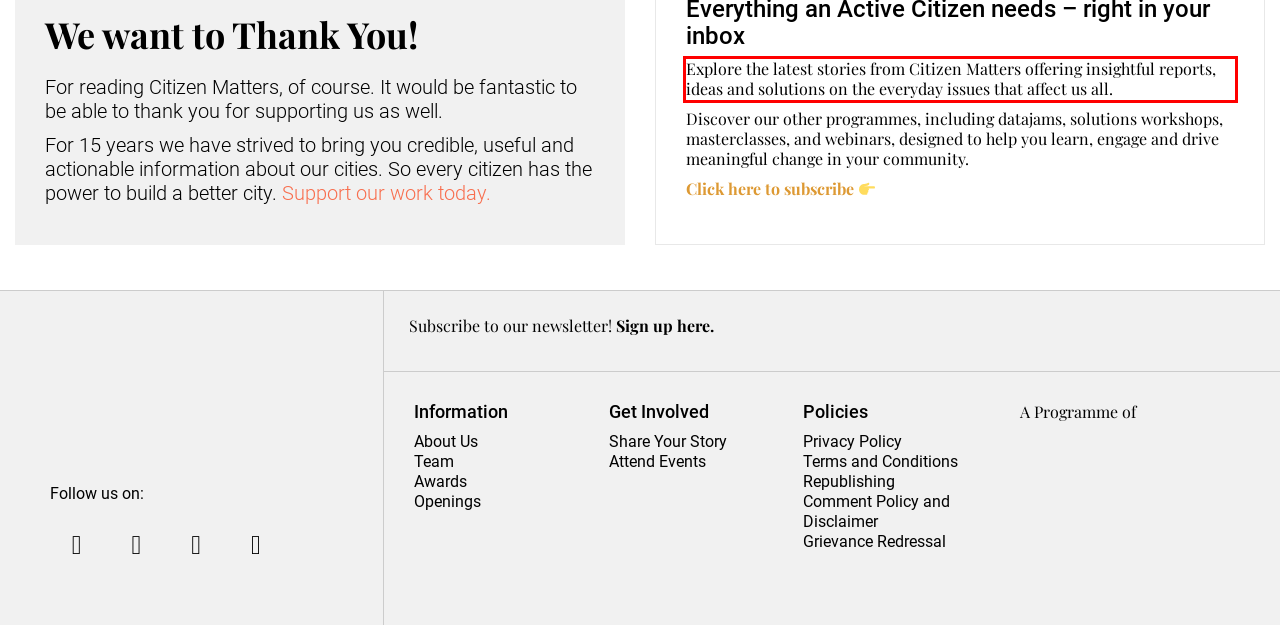From the screenshot of the webpage, locate the red bounding box and extract the text contained within that area.

Explore the latest stories from Citizen Matters offering insightful reports, ideas and solutions on the everyday issues that affect us all.